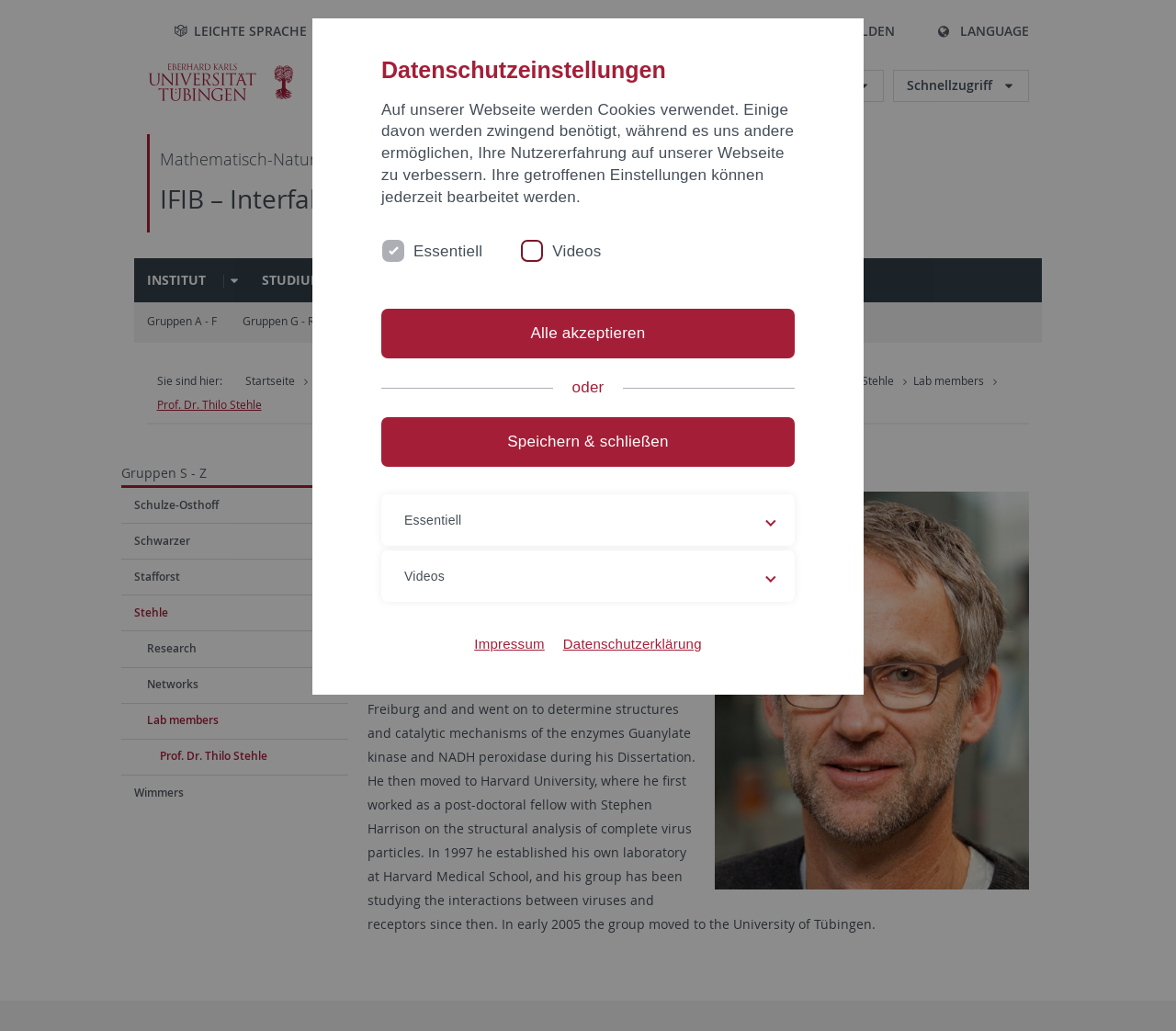What is the title of the webpage? Examine the screenshot and reply using just one word or a brief phrase.

Prof. Dr. Thilo Stehle